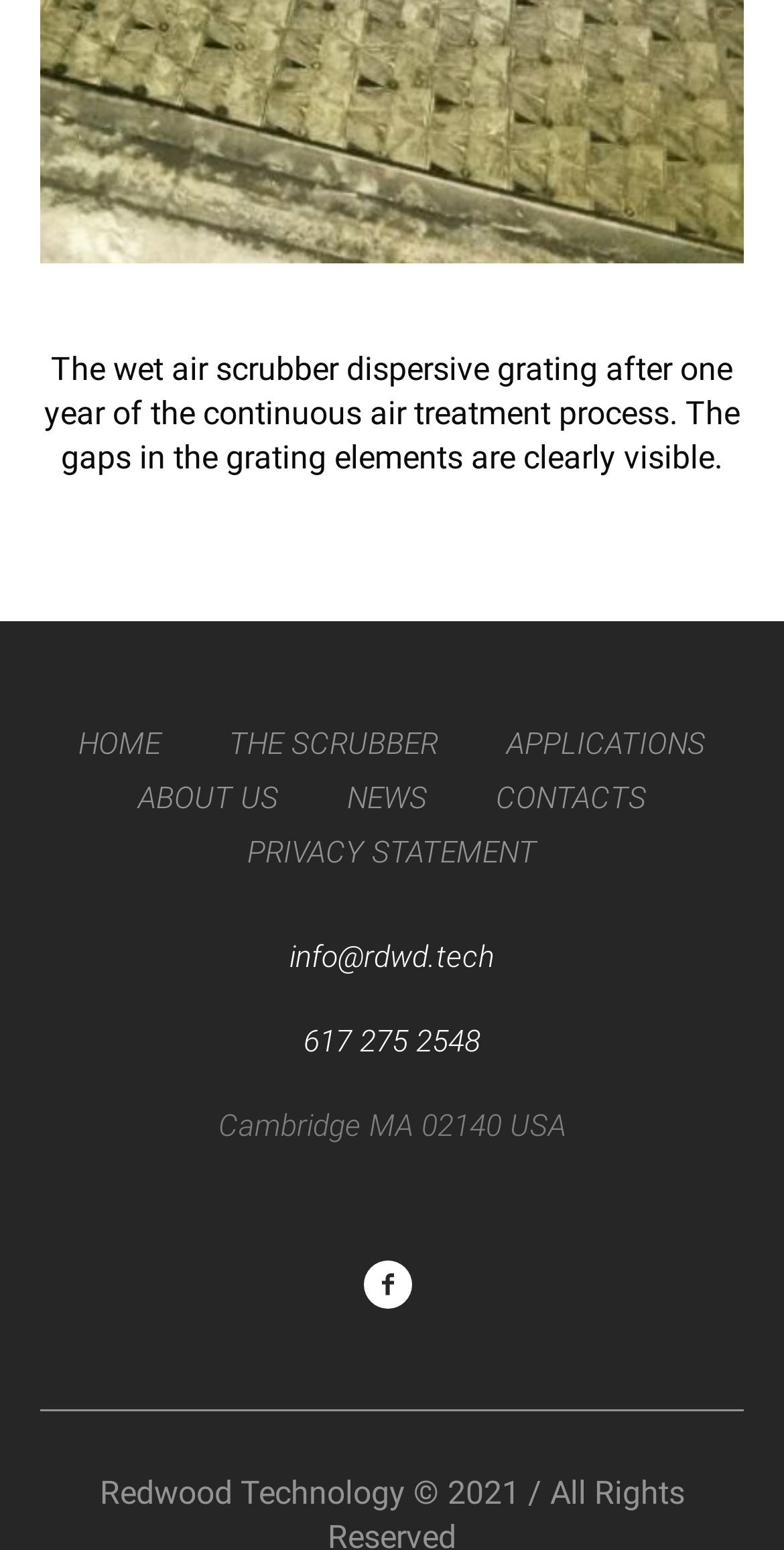Determine the bounding box coordinates in the format (top-left x, top-left y, bottom-right x, bottom-right y). Ensure all values are floating point numbers between 0 and 1. Identify the bounding box of the UI element described by: 617 275 2548

[0.387, 0.66, 0.613, 0.683]